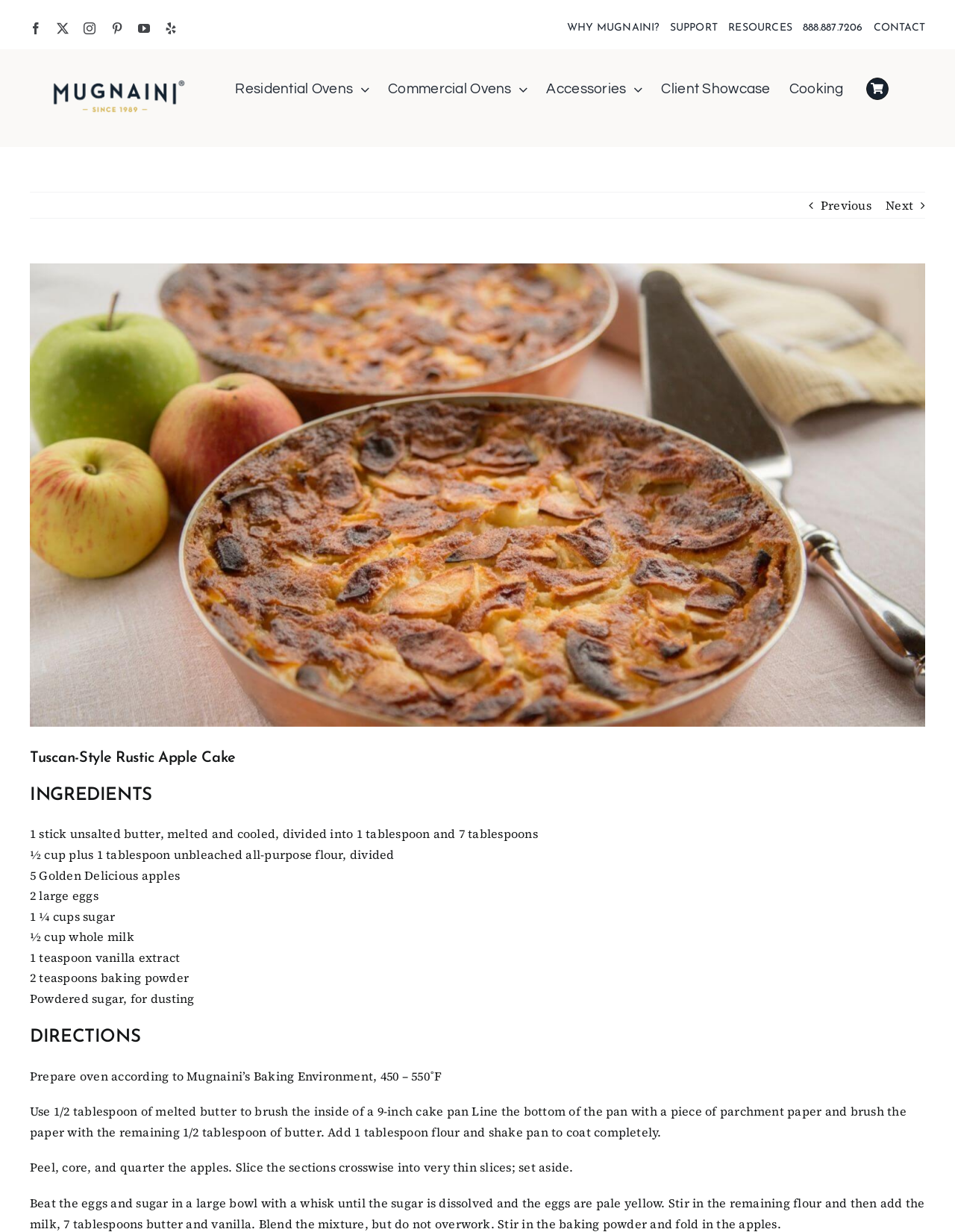Please locate the bounding box coordinates of the element that should be clicked to achieve the given instruction: "View the previous page".

[0.859, 0.156, 0.912, 0.177]